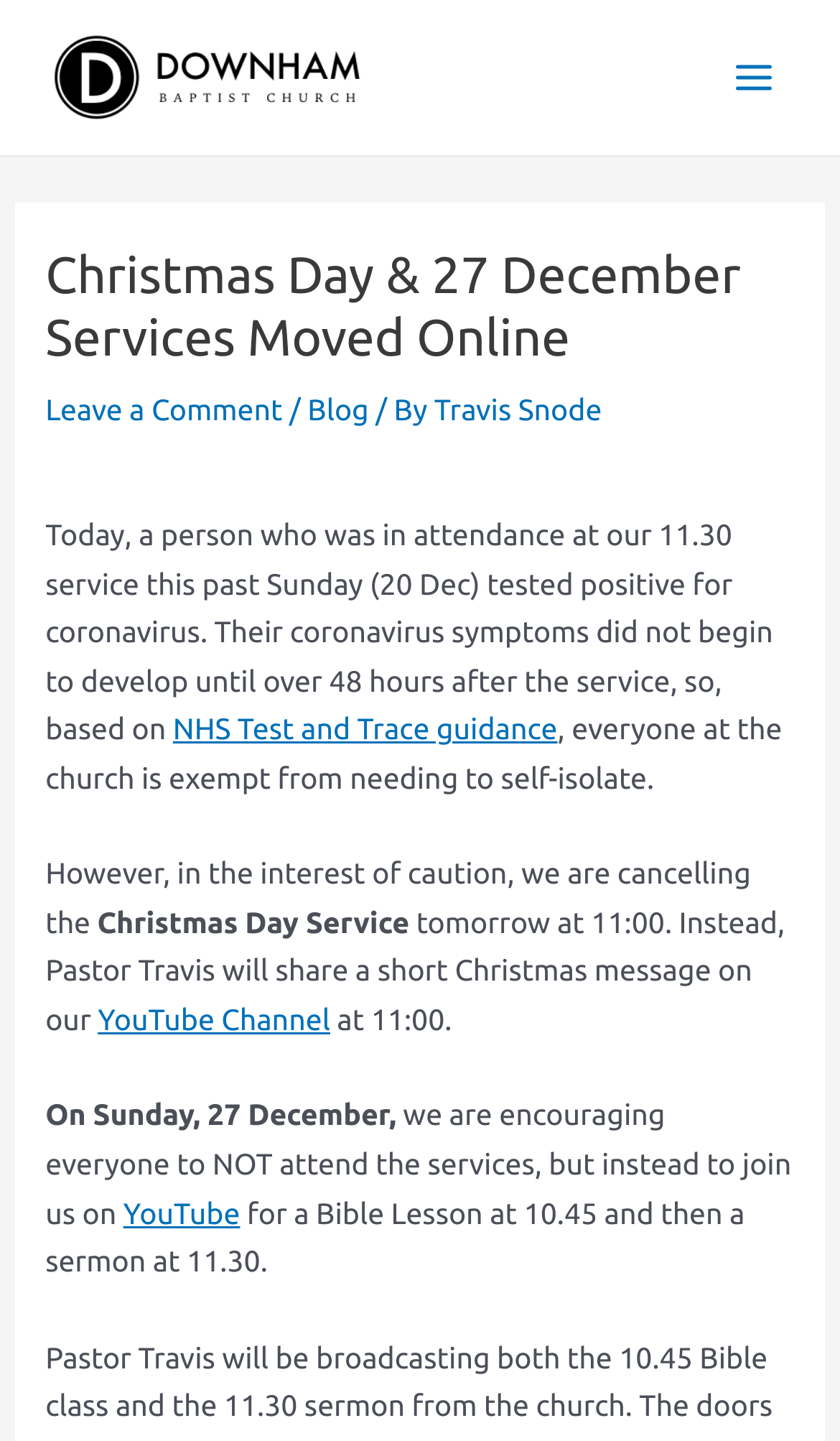Who wrote the blog post?
Please answer the question with as much detail and depth as you can.

The blog post was written by Travis Snode, as indicated by the 'By' attribution next to his name.